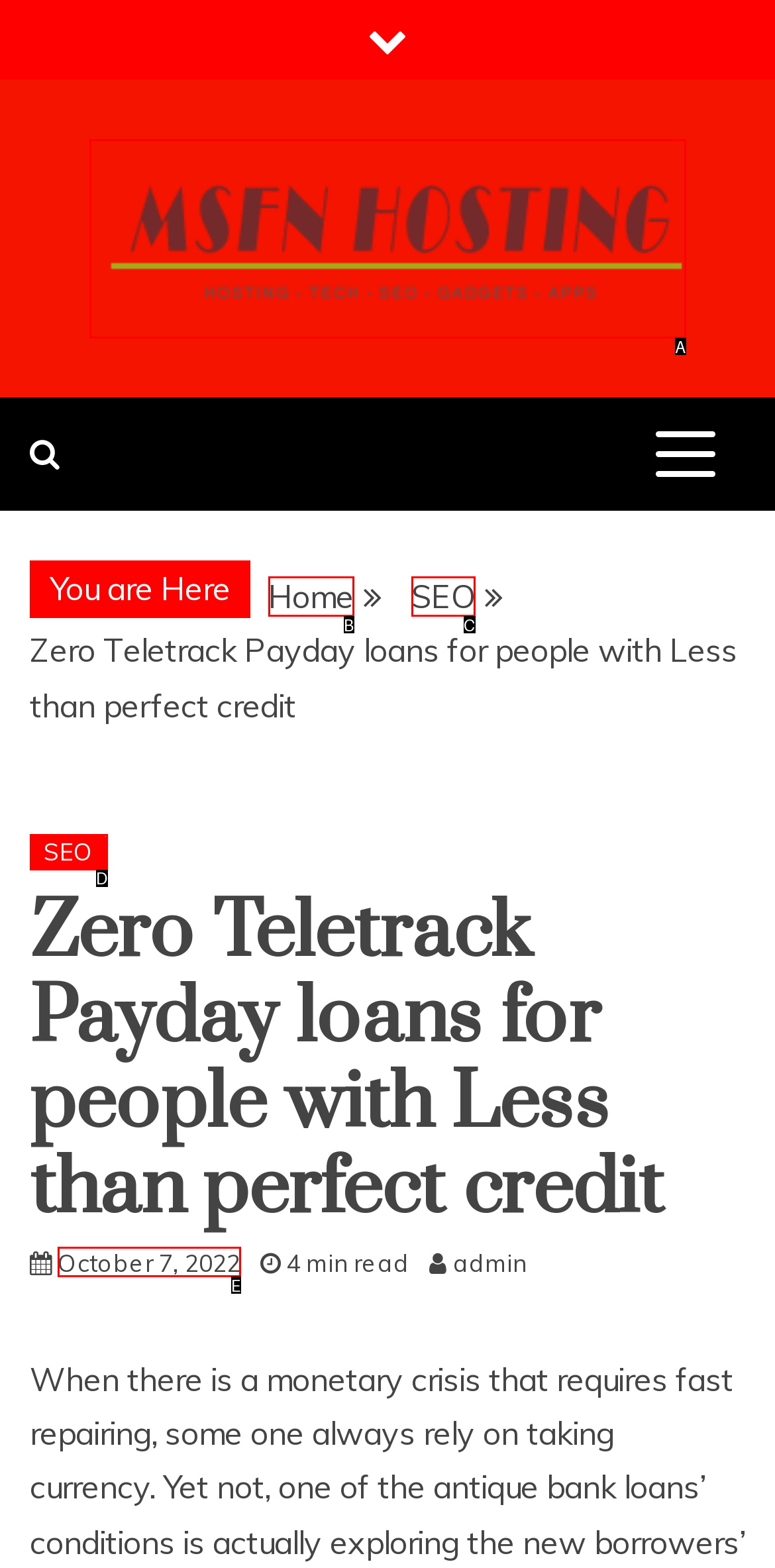Select the HTML element that fits the following description: parent_node: MSFN Hosting
Provide the letter of the matching option.

A